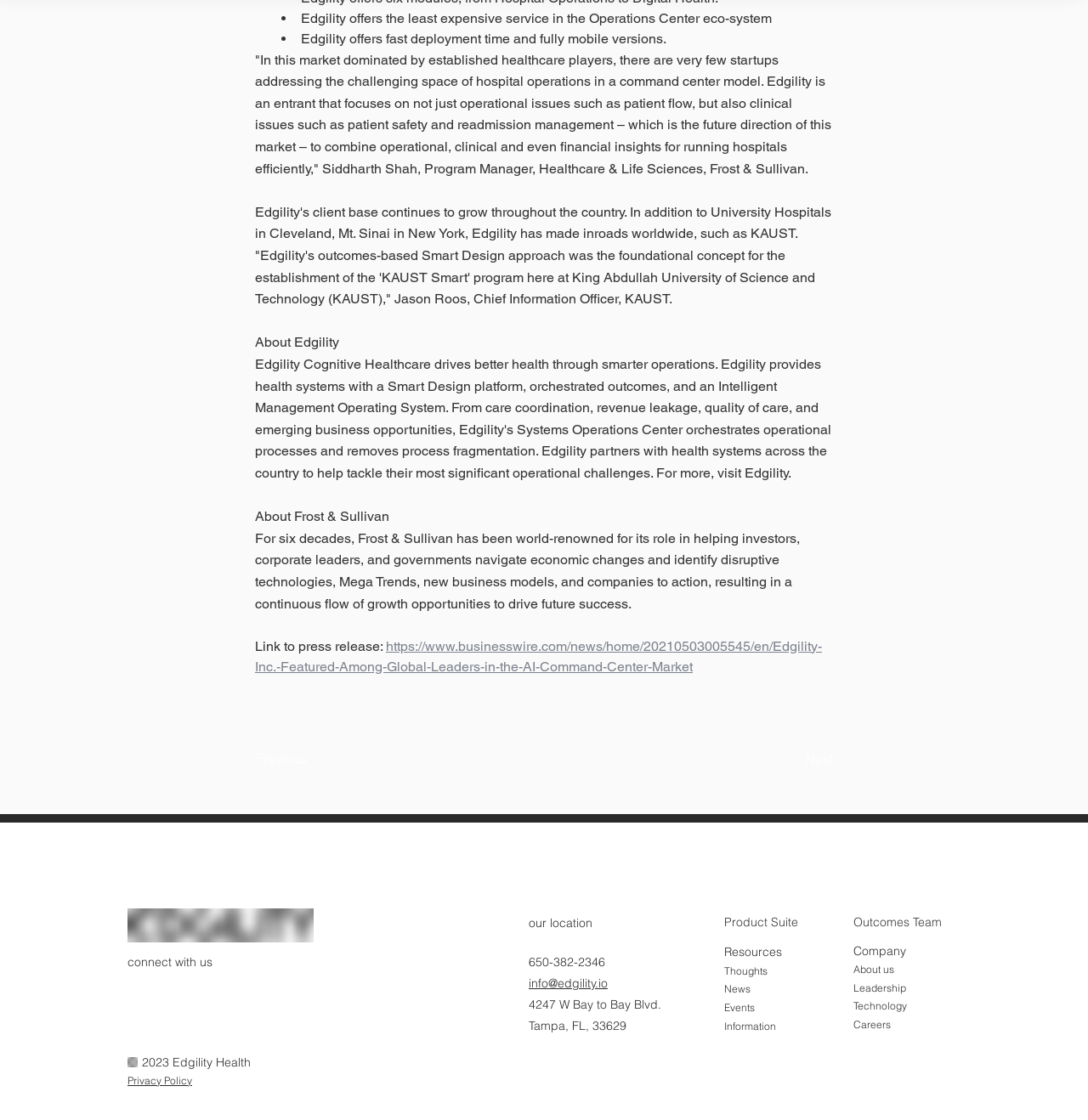Find the bounding box coordinates of the area that needs to be clicked in order to achieve the following instruction: "Check the 'Privacy Policy'". The coordinates should be specified as four float numbers between 0 and 1, i.e., [left, top, right, bottom].

[0.117, 0.959, 0.177, 0.97]